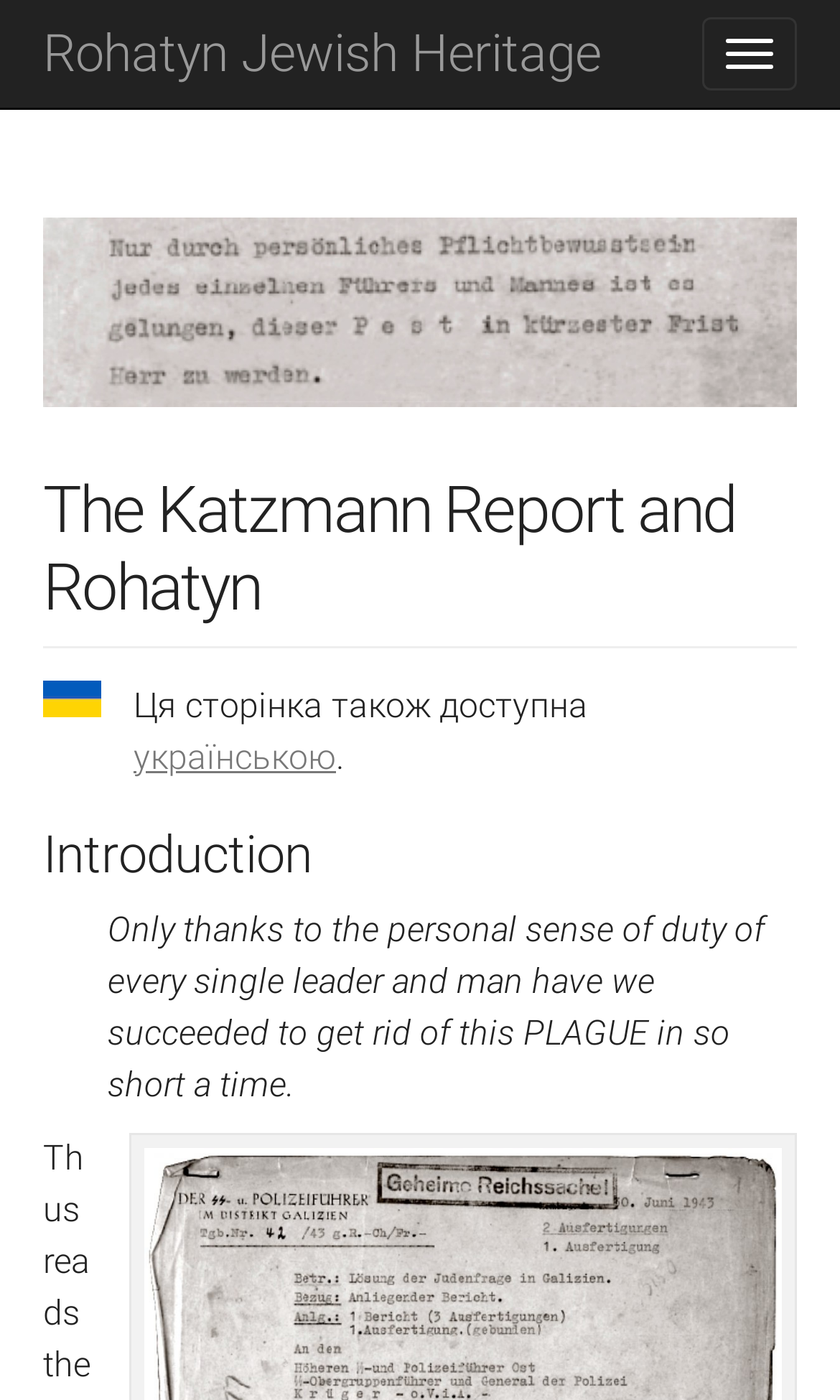Identify and extract the heading text of the webpage.

The Katzmann Report and Rohatyn